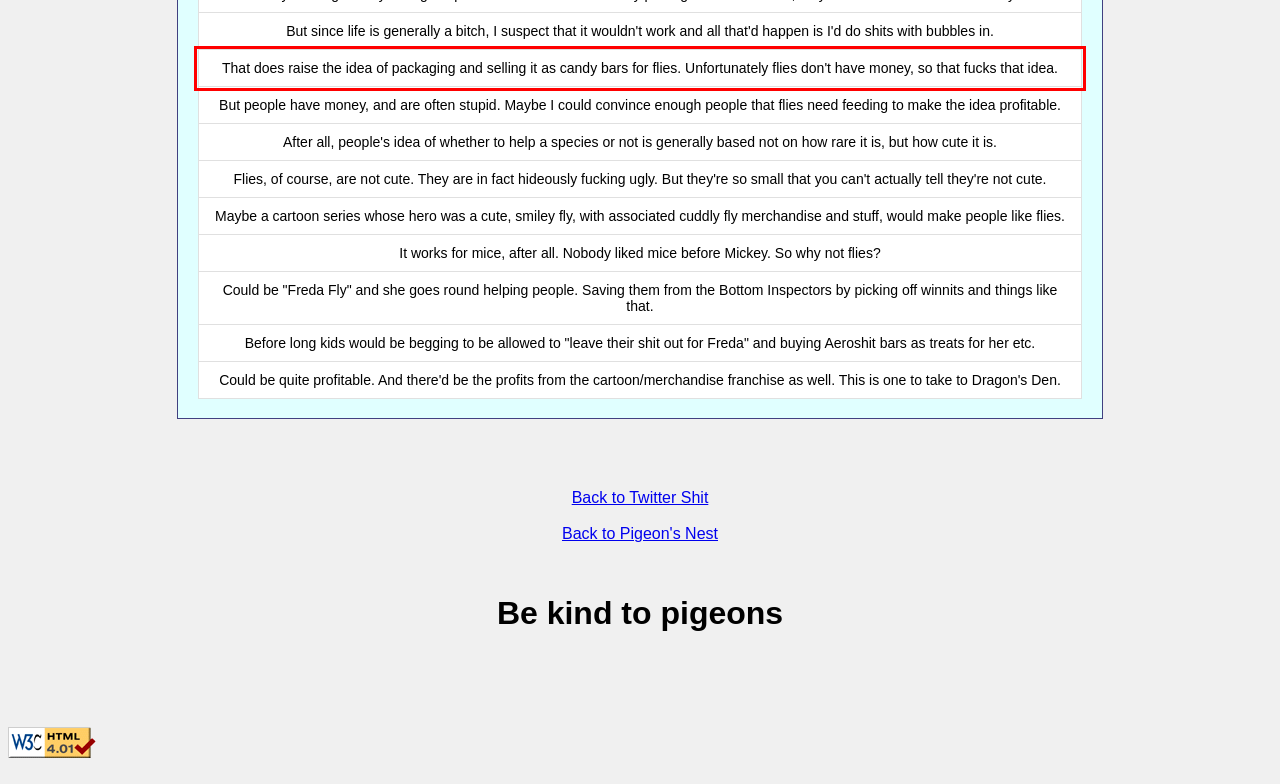In the screenshot of the webpage, find the red bounding box and perform OCR to obtain the text content restricted within this red bounding box.

That does raise the idea of packaging and selling it as candy bars for flies. Unfortunately flies don't have money, so that fucks that idea.